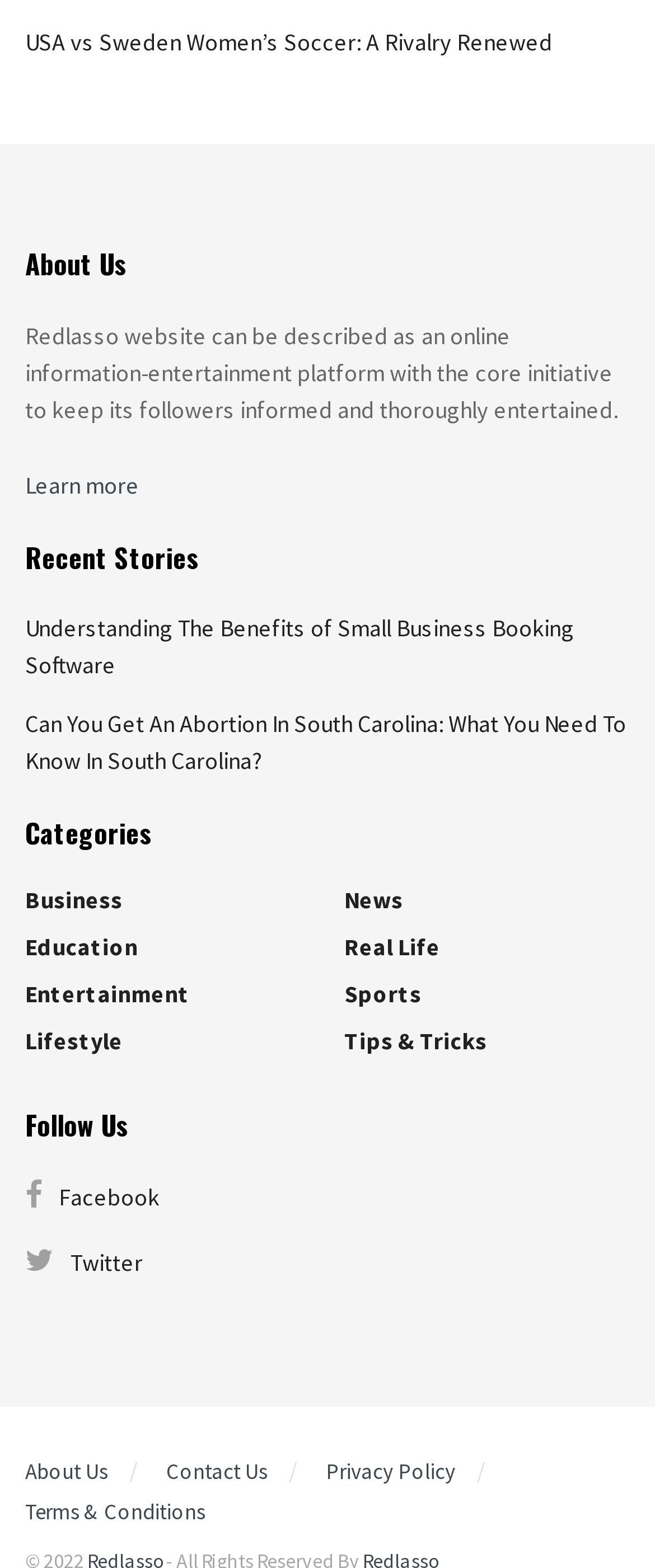Based on the image, give a detailed response to the question: What is the last link at the bottom of the webpage?

The last link at the bottom of the webpage is located at the bottom-right corner, and its text is 'Terms & Conditions', which can be found by looking at the link element with the OCR text 'Terms & Conditions'.